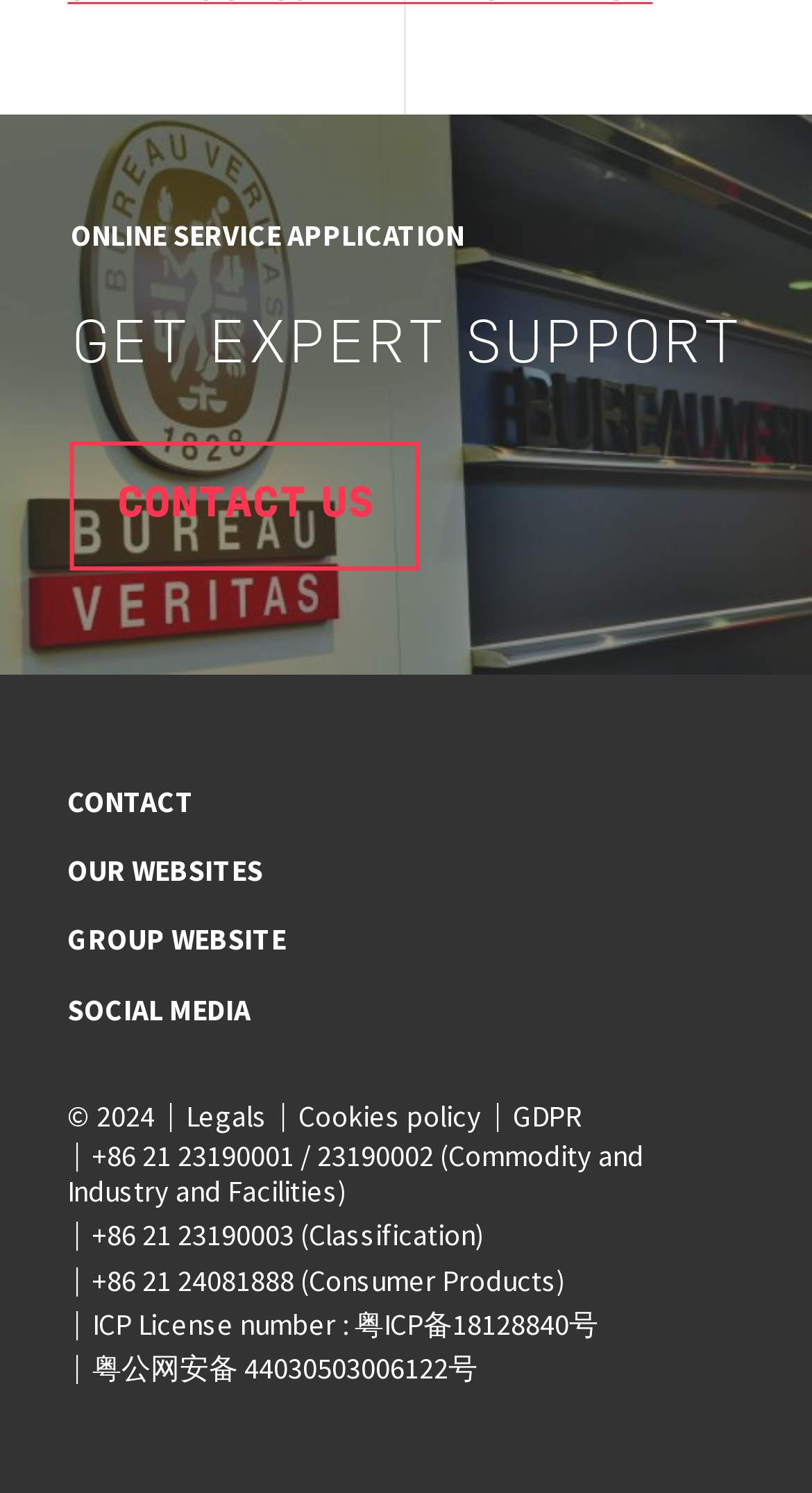Respond to the following question with a brief word or phrase:
How many links are there in the footer?

7